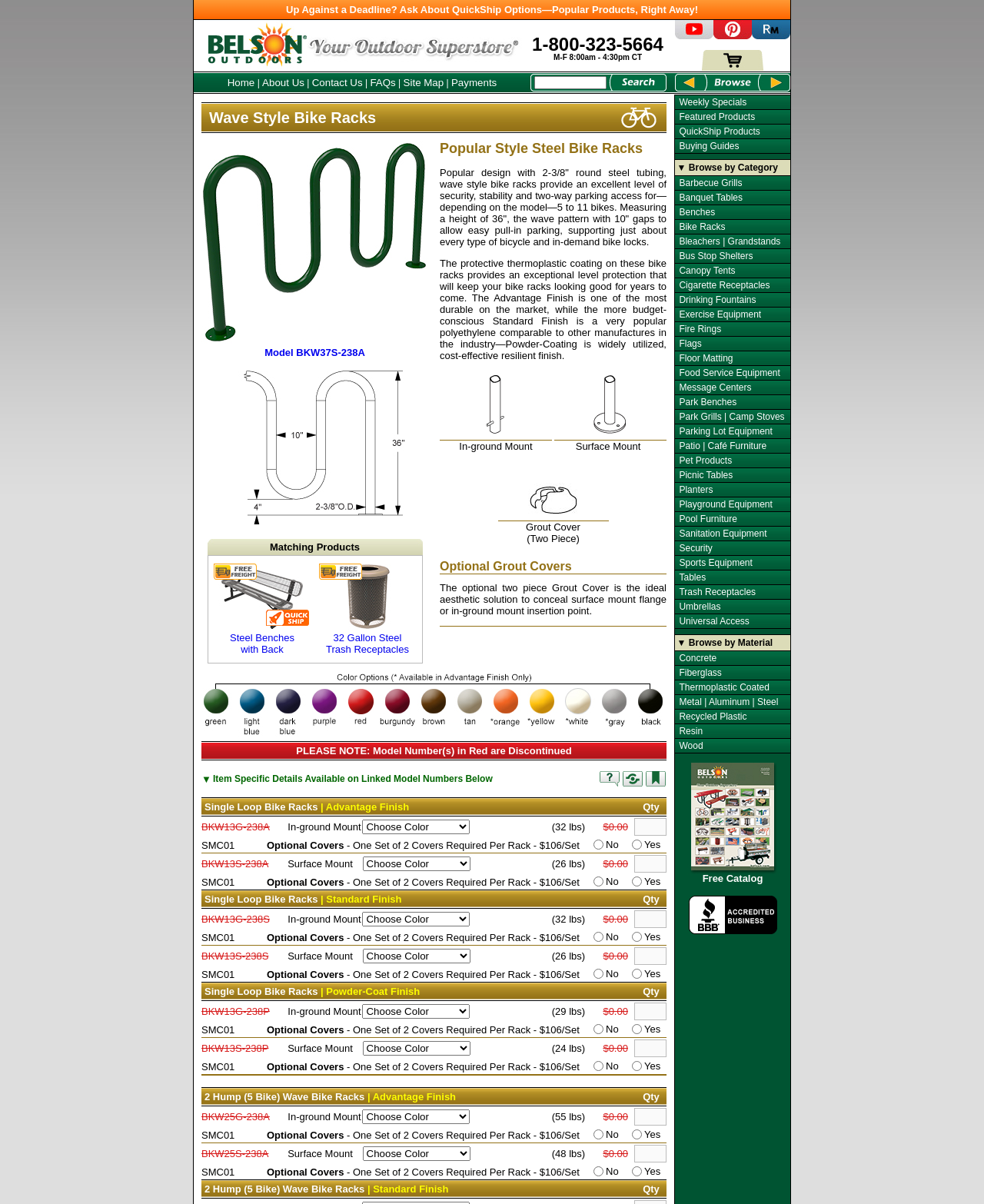Please provide the bounding box coordinates for the UI element as described: "Thermoplastic Coated". The coordinates must be four floats between 0 and 1, represented as [left, top, right, bottom].

[0.69, 0.566, 0.782, 0.575]